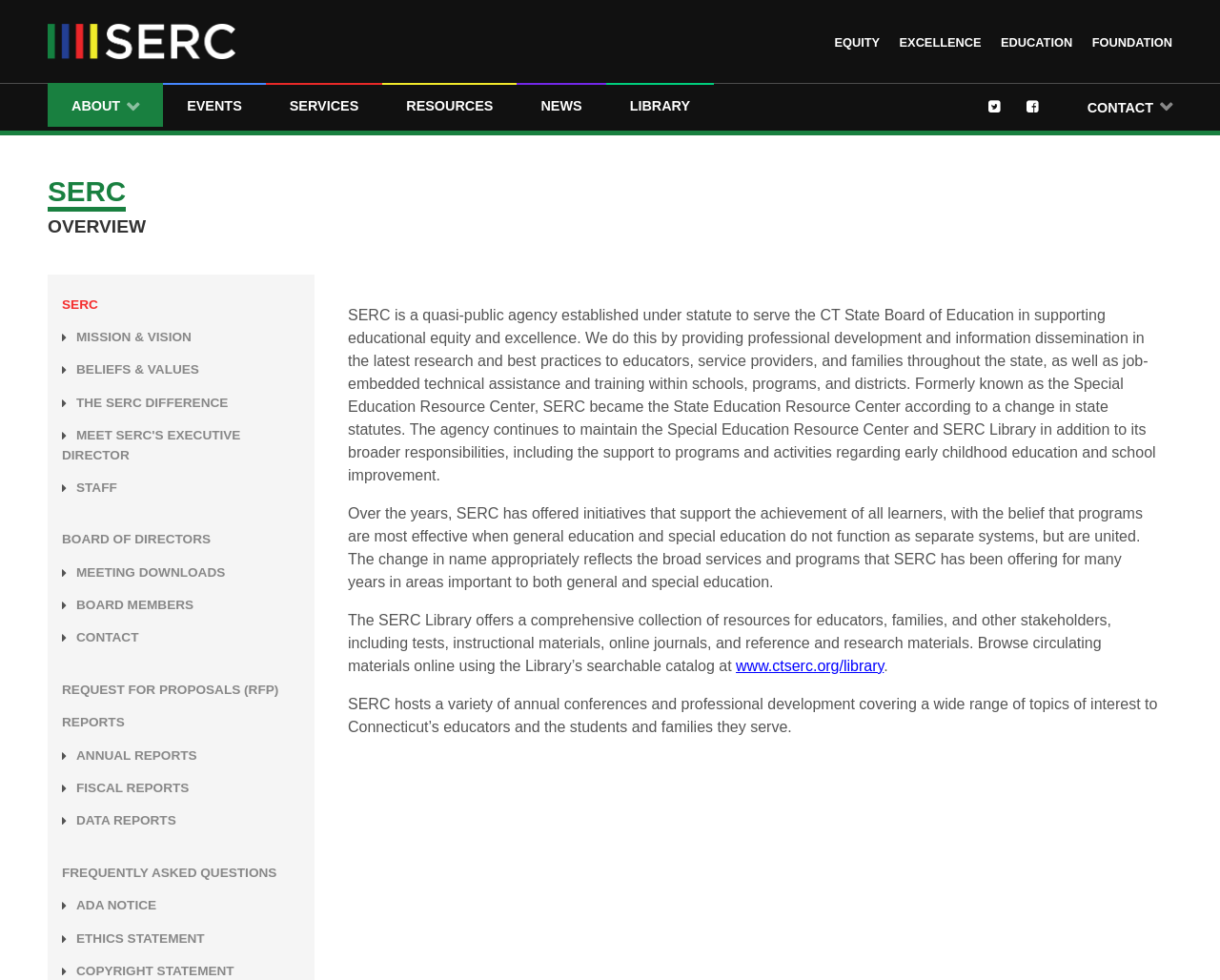Provide your answer to the question using just one word or phrase: What are the main areas of focus for SERC?

Equity, Excellence, Education, Foundation